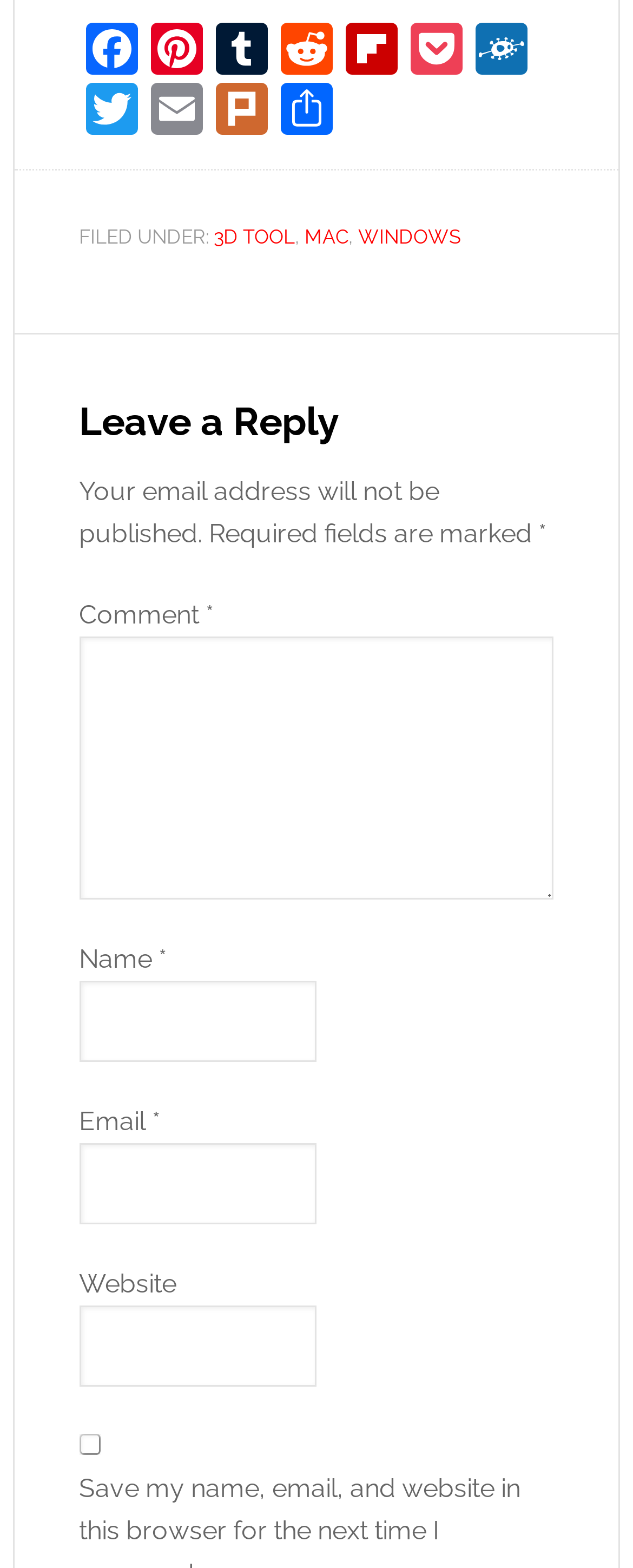Indicate the bounding box coordinates of the element that must be clicked to execute the instruction: "Visit the page about operations planning". The coordinates should be given as four float numbers between 0 and 1, i.e., [left, top, right, bottom].

None